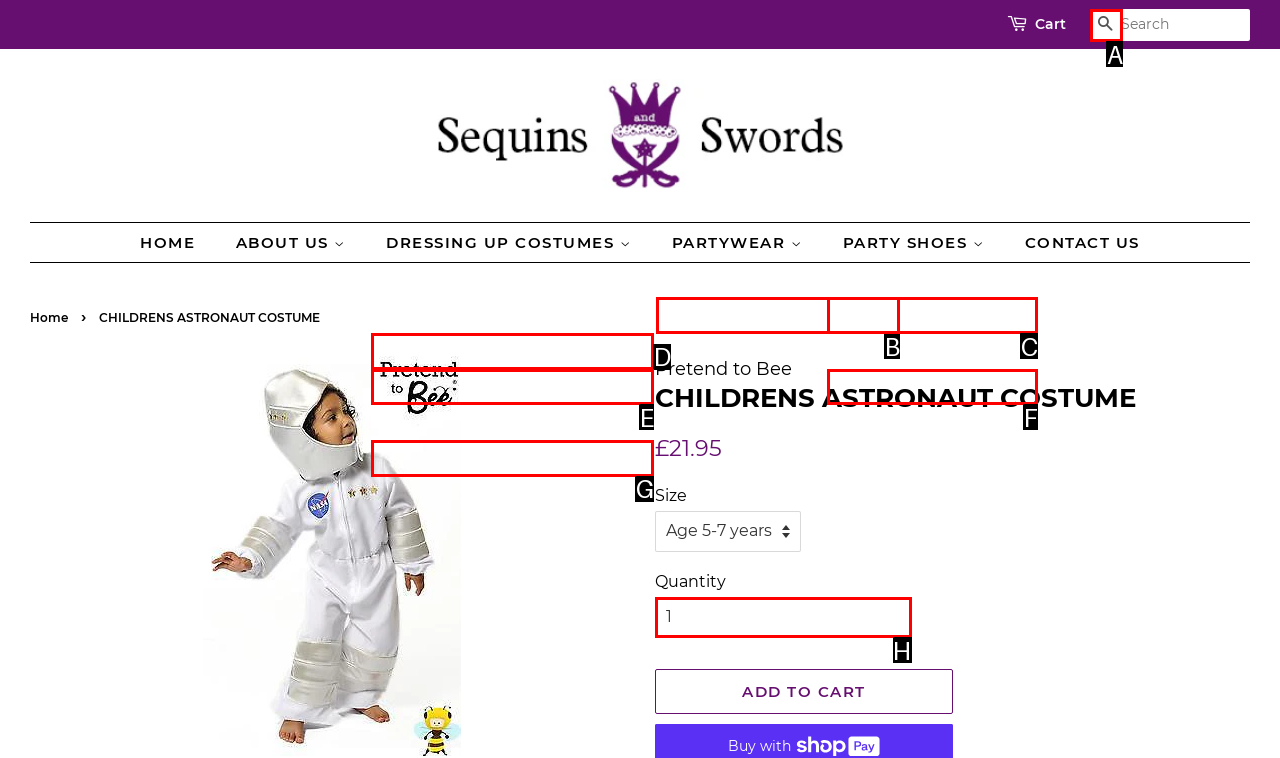Select the appropriate letter to fulfill the given instruction: Search for products
Provide the letter of the correct option directly.

A